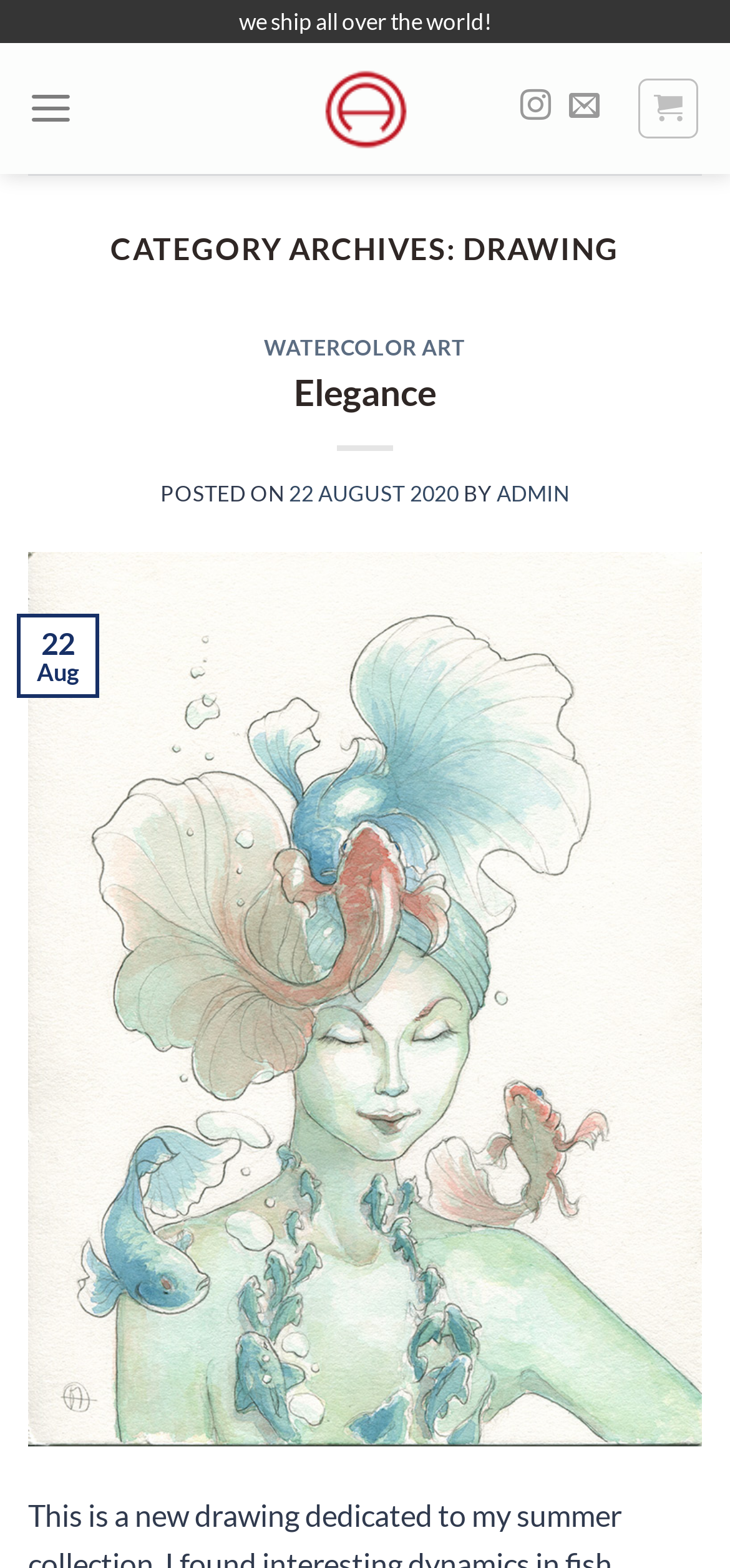Identify the bounding box for the element characterized by the following description: "22 August 202022 August 2020".

[0.396, 0.307, 0.629, 0.323]